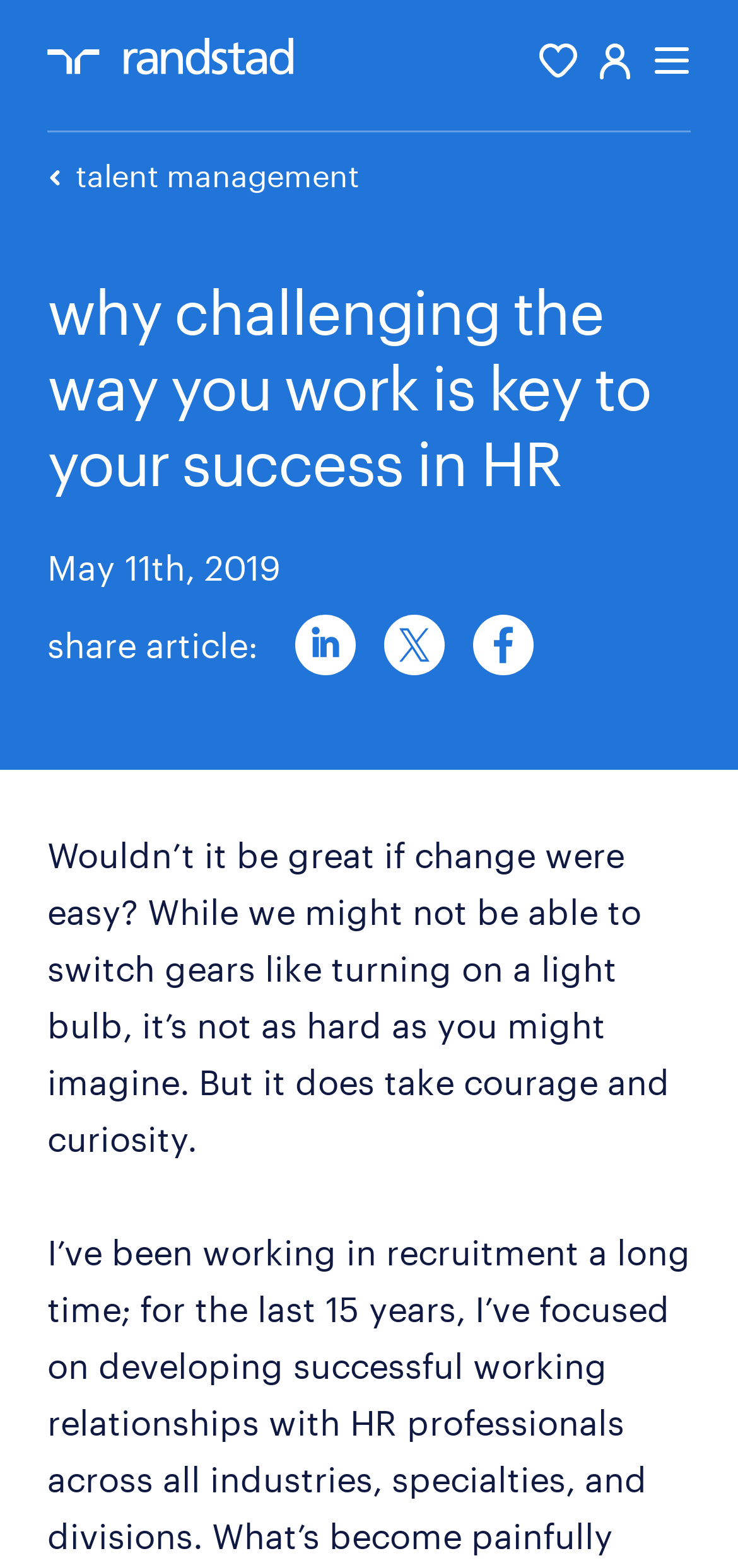Pinpoint the bounding box coordinates of the element you need to click to execute the following instruction: "share this article on linkedin". The bounding box should be represented by four float numbers between 0 and 1, in the format [left, top, right, bottom].

[0.4, 0.392, 0.482, 0.431]